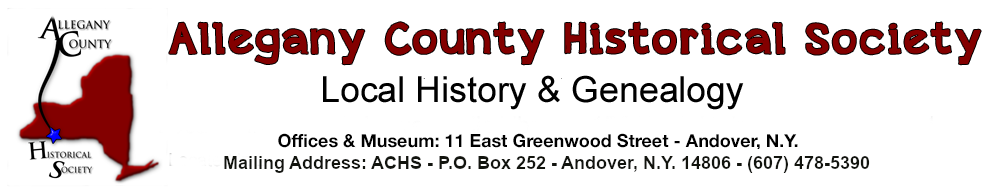What is the address of the society's office and museum?
Provide a short answer using one word or a brief phrase based on the image.

11 East Greenwood Street